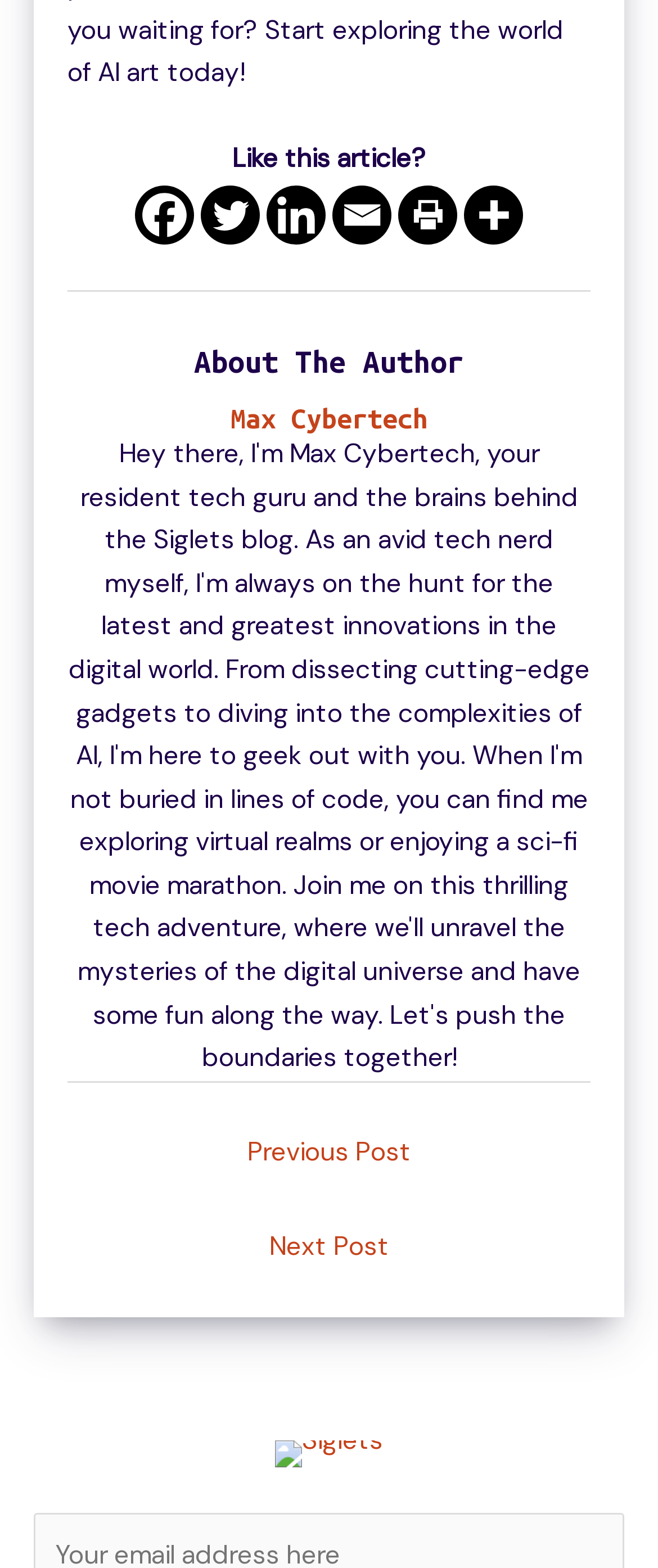Find the bounding box coordinates of the element I should click to carry out the following instruction: "Go to the previous post".

[0.122, 0.717, 0.878, 0.756]